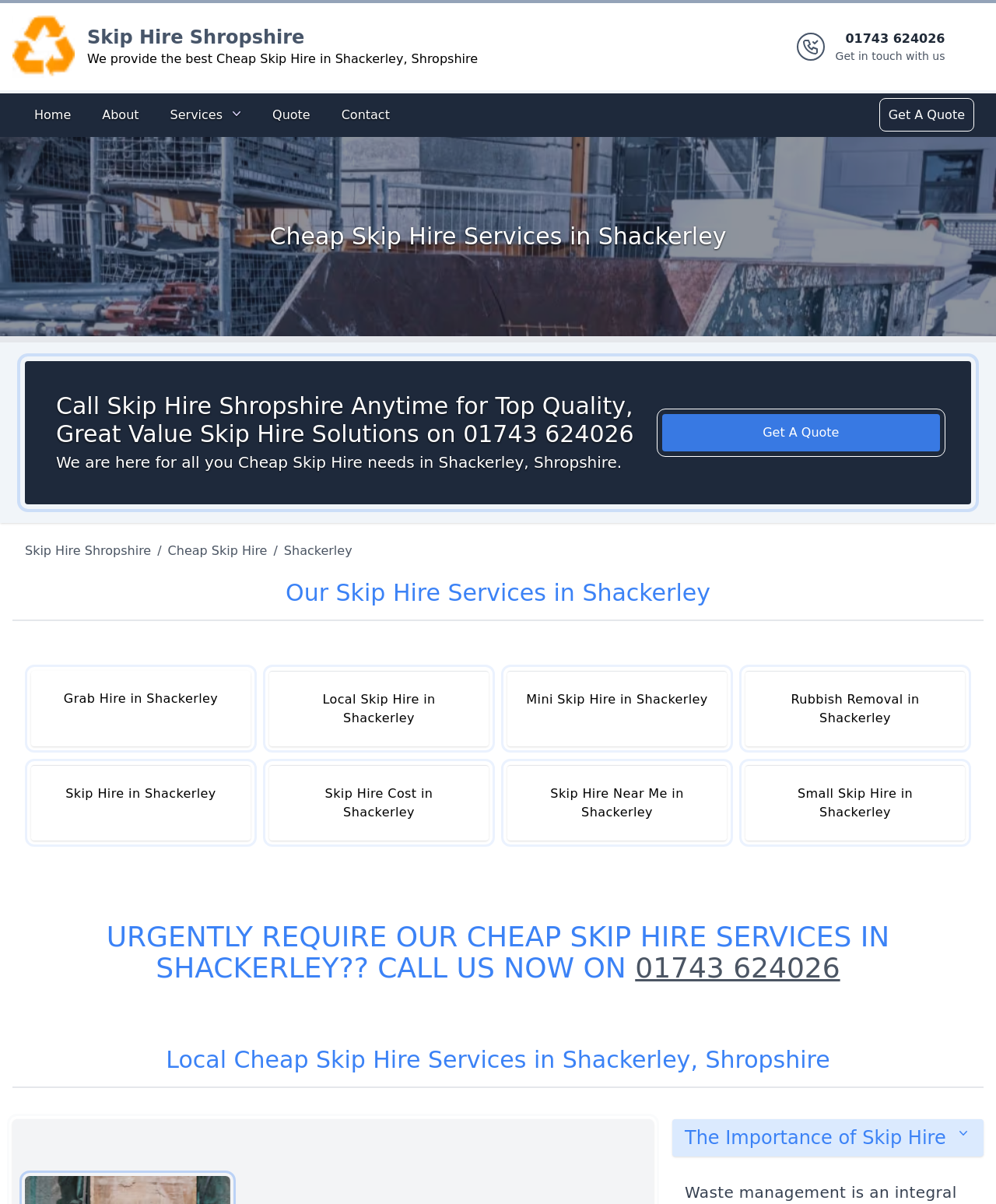What types of skip hire services are provided by Skip Hire Shropshire?
Please answer the question with as much detail as possible using the screenshot.

I found that Skip Hire Shropshire provides multiple services by looking at the links 'Grab Hire in Shackerley', 'Local Skip Hire in Shackerley', 'Mini Skip Hire in Shackerley', 'Rubbish Removal in Shackerley', 'Skip Hire in Shackerley', 'Skip Hire Cost in Shackerley', 'Skip Hire Near Me in Shackerley', and 'Small Skip Hire in Shackerley' which indicate that they provide various types of skip hire services.